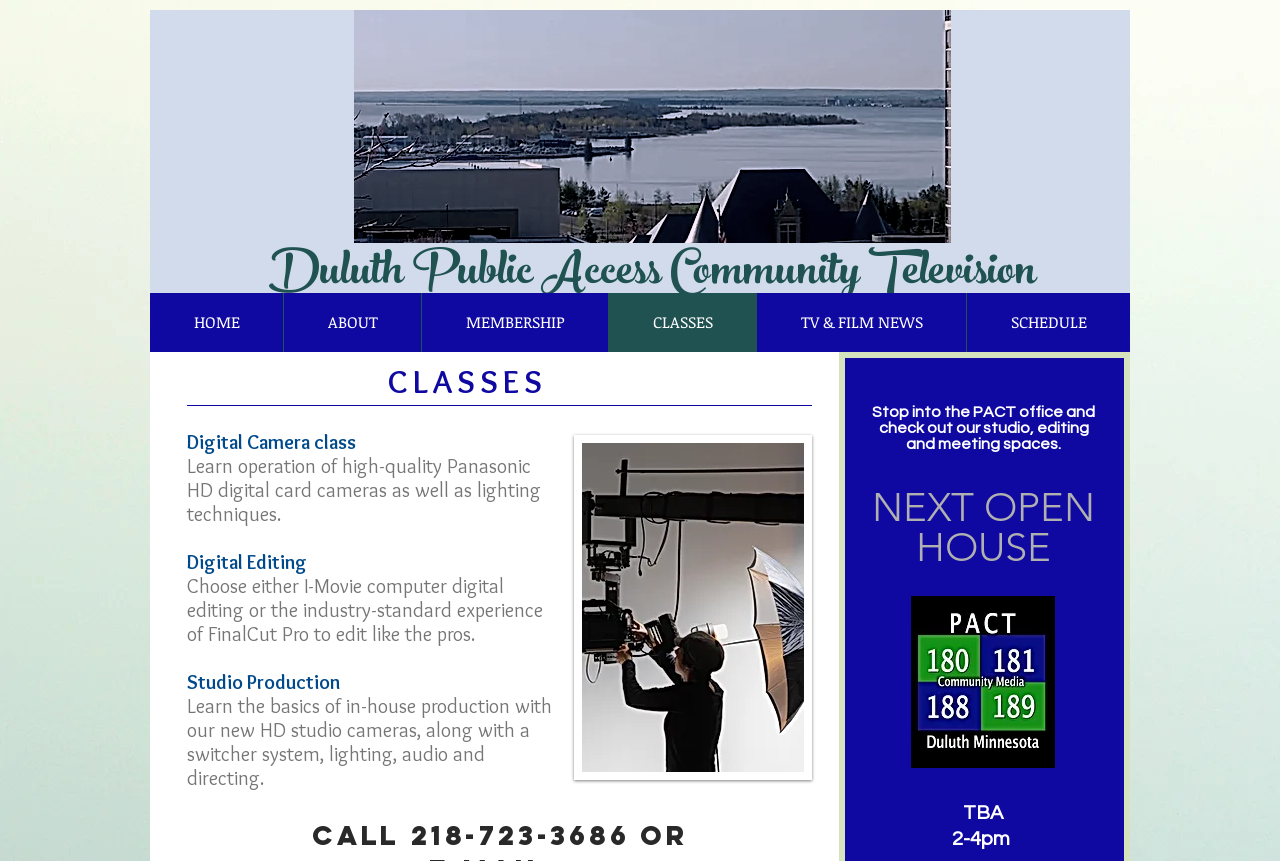What is the name of the image at the top of the webpage?
Please provide a comprehensive answer based on the visual information in the image.

I found the answer by looking at the generic element with the text 'eb779a_24a183cd857e4693b48da66fb301034f~mv2.jpg' which is located at the top of the webpage.